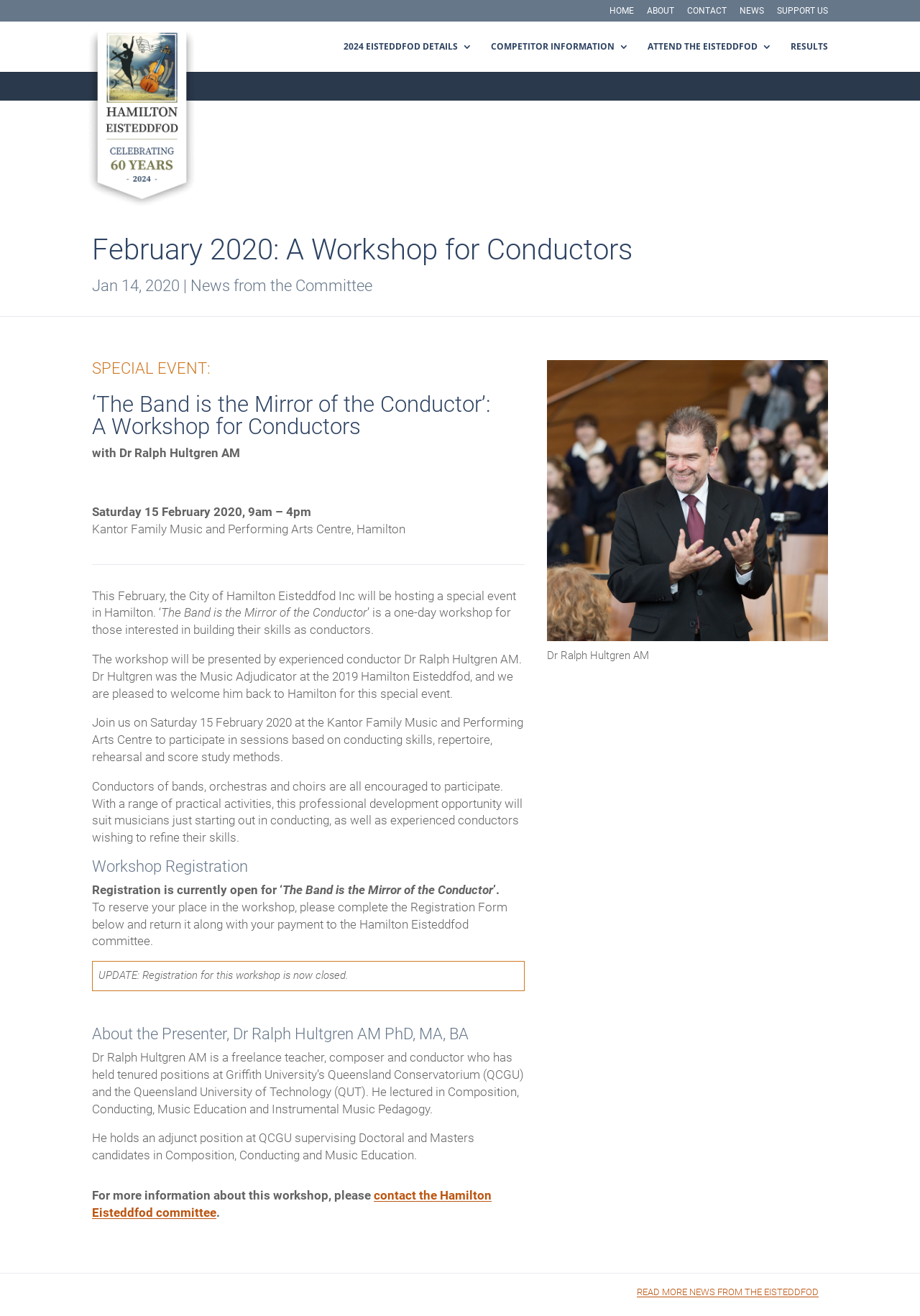Find the bounding box coordinates corresponding to the UI element with the description: "(615) 651-7302". The coordinates should be formatted as [left, top, right, bottom], with values as floats between 0 and 1.

None